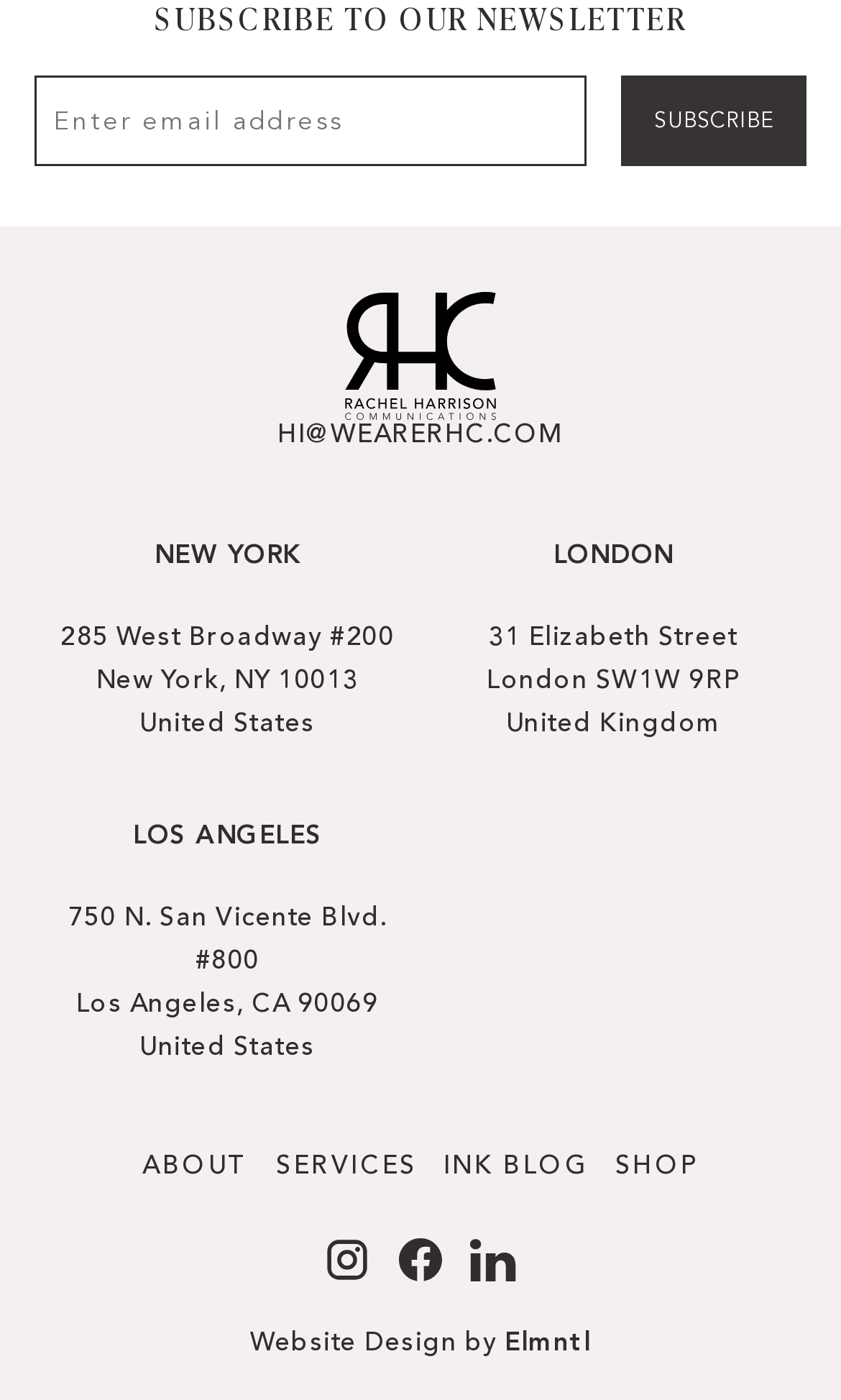Pinpoint the bounding box coordinates of the area that must be clicked to complete this instruction: "Call the phone number".

None